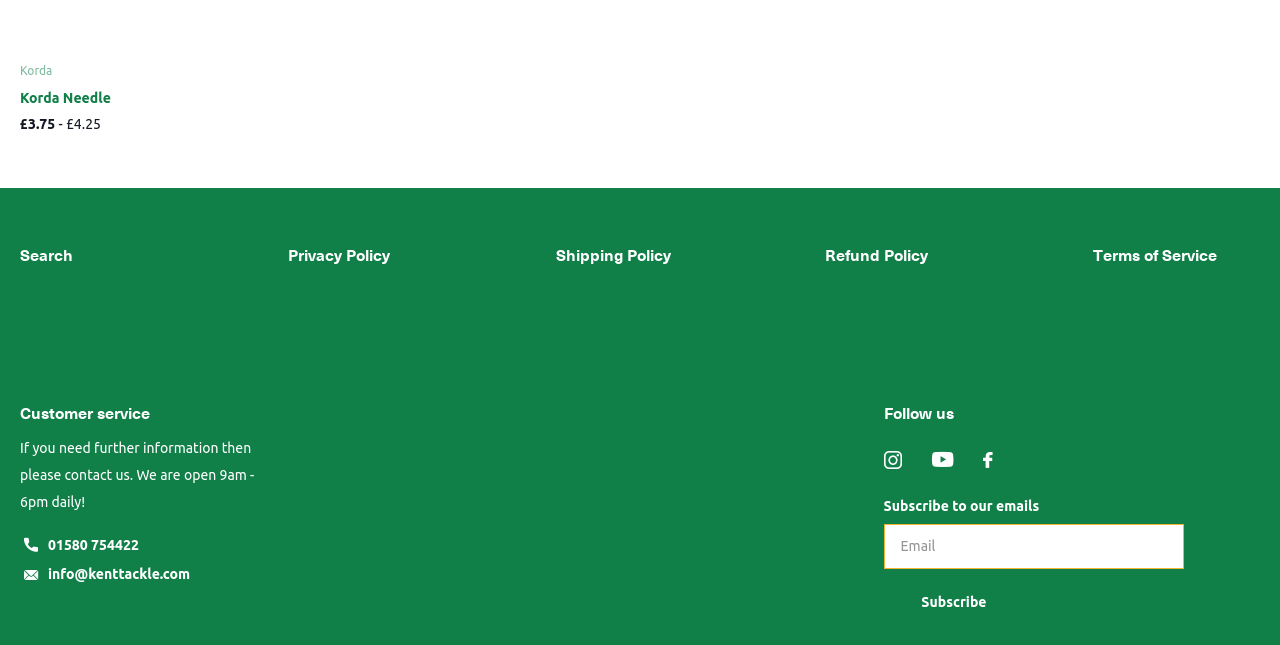What are the office hours of the customer service?
Based on the screenshot, provide a one-word or short-phrase response.

9am - 6pm daily